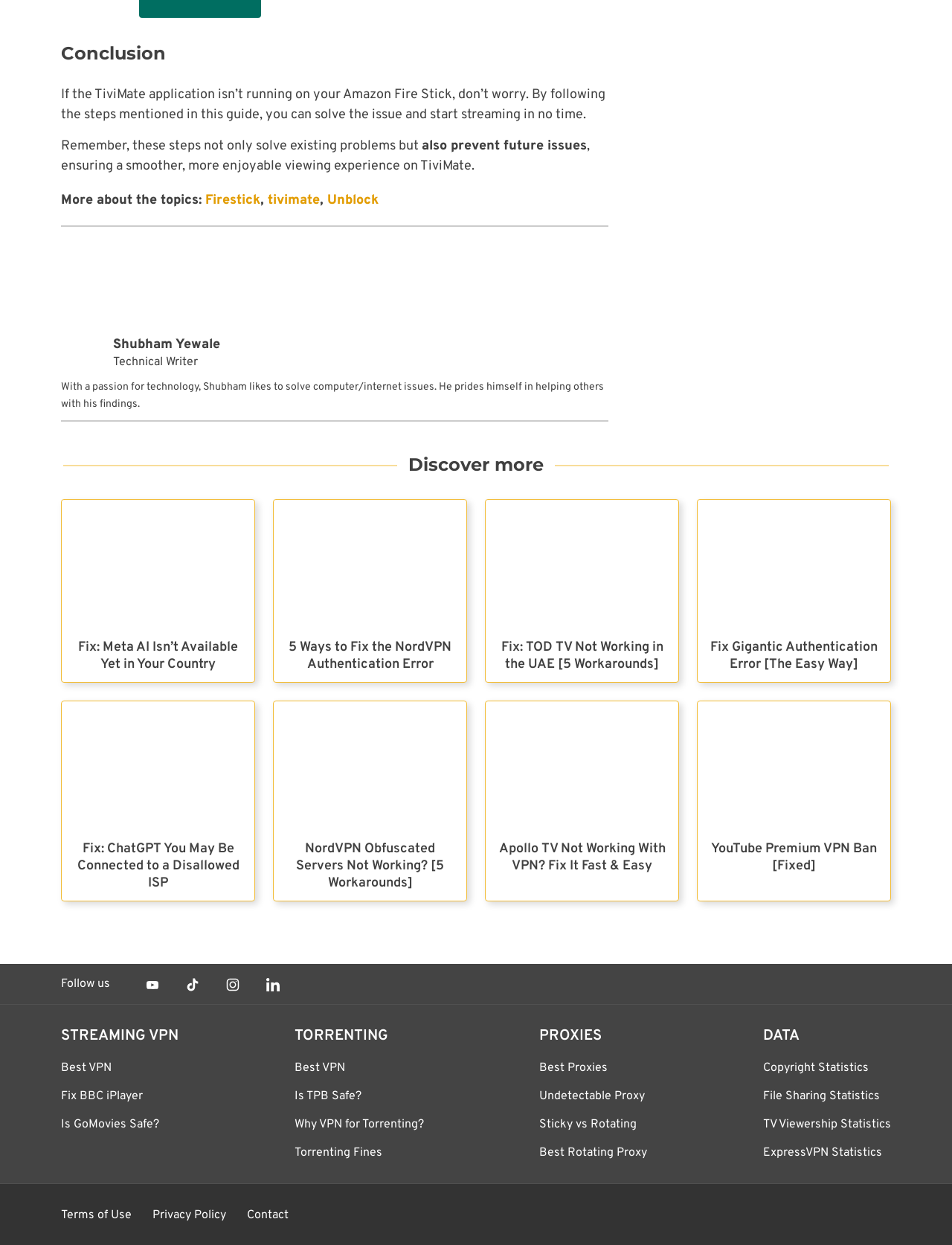Please find the bounding box coordinates of the element that must be clicked to perform the given instruction: "Discover more articles". The coordinates should be four float numbers from 0 to 1, i.e., [left, top, right, bottom].

[0.429, 0.364, 0.571, 0.382]